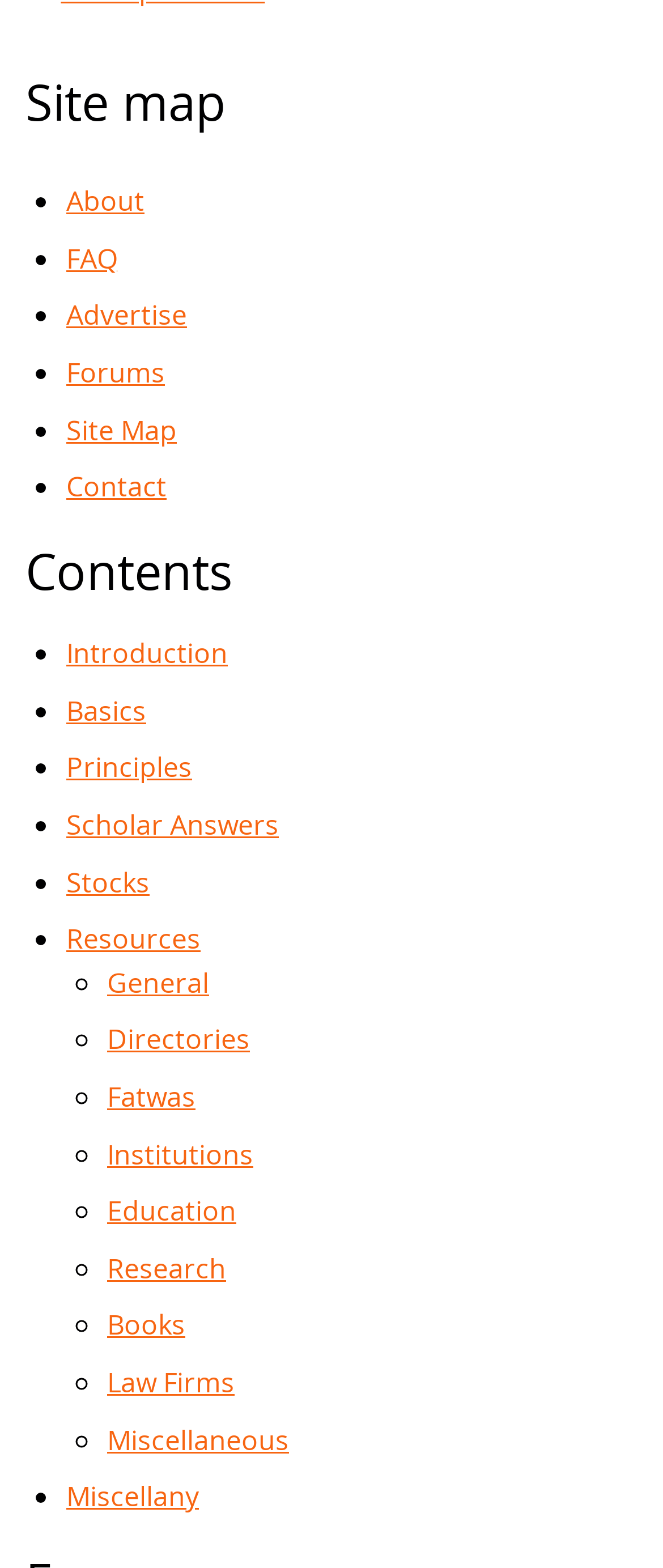Extract the bounding box for the UI element that matches this description: "Law Firms".

[0.162, 0.87, 0.354, 0.893]